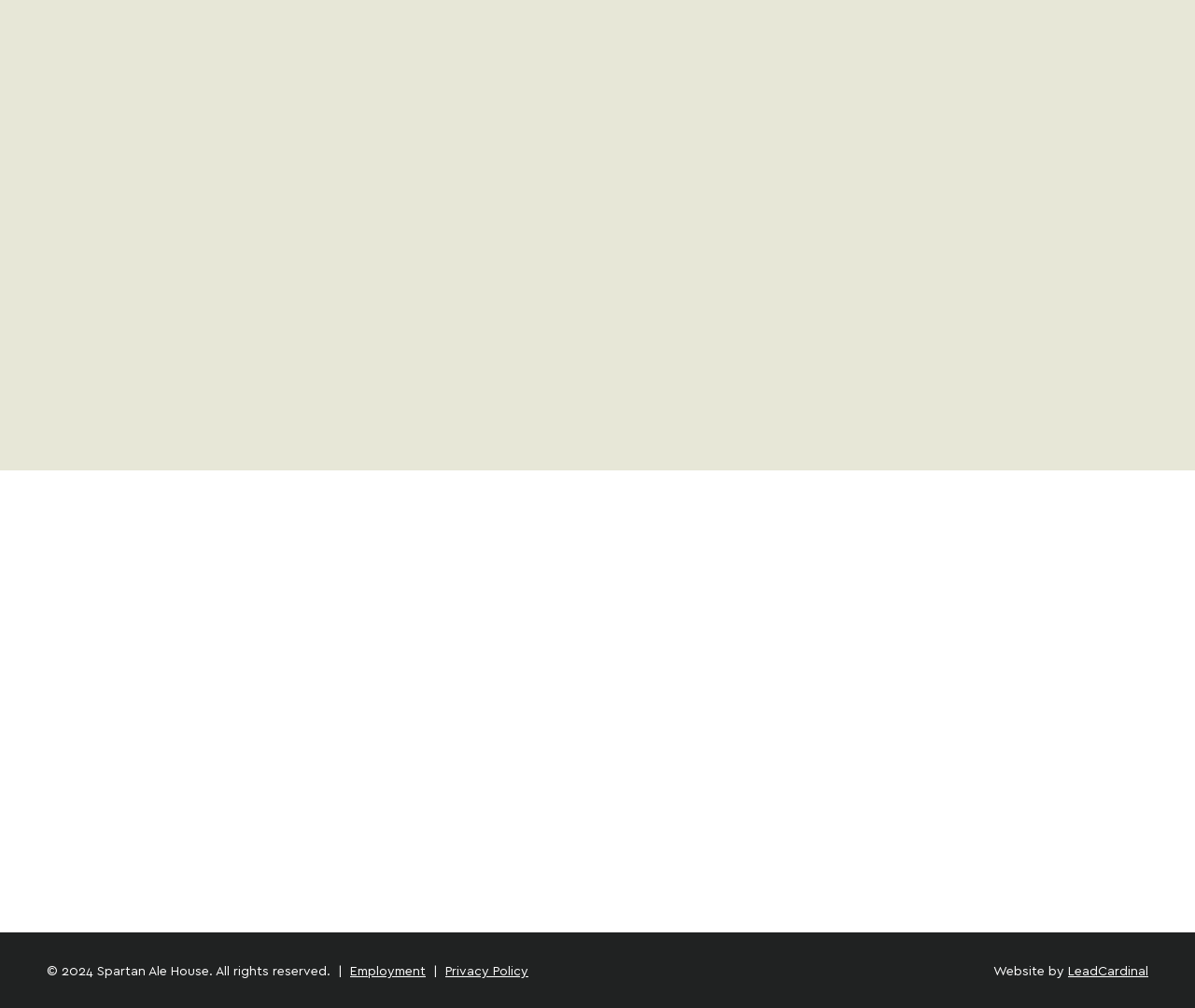Using the description: "LeadCardinal", identify the bounding box of the corresponding UI element in the screenshot.

[0.894, 0.955, 0.961, 0.971]